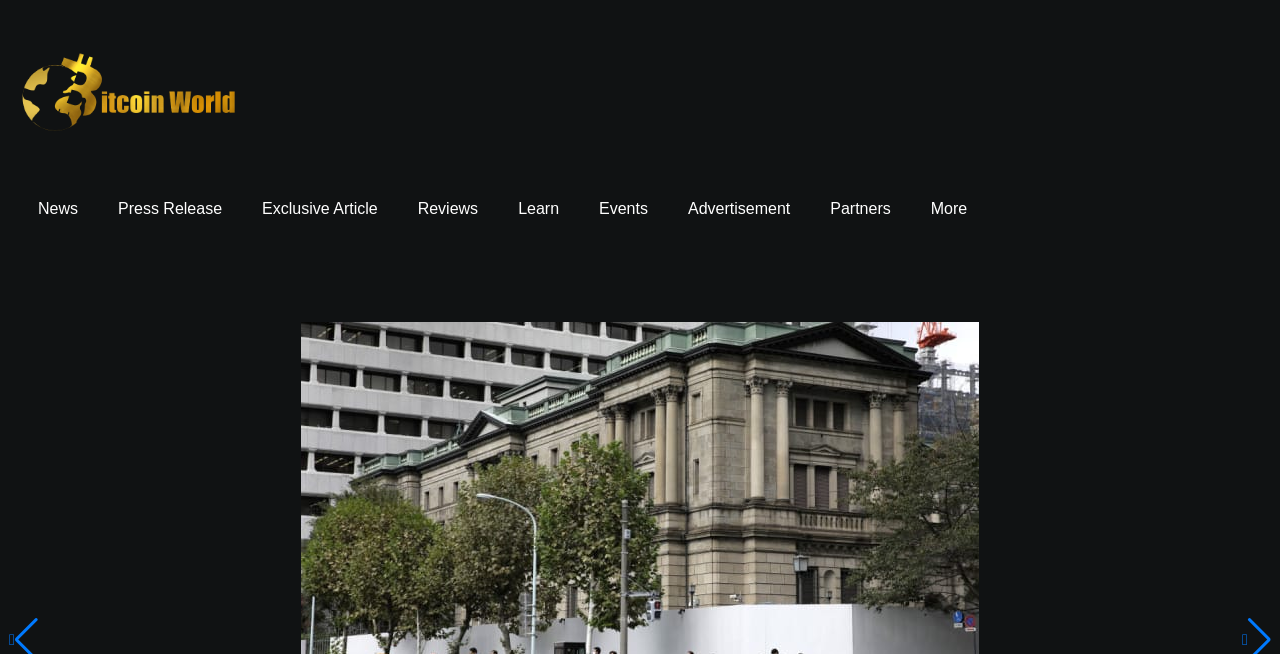Determine the bounding box coordinates of the element's region needed to click to follow the instruction: "check reviews". Provide these coordinates as four float numbers between 0 and 1, formatted as [left, top, right, bottom].

[0.311, 0.284, 0.389, 0.354]